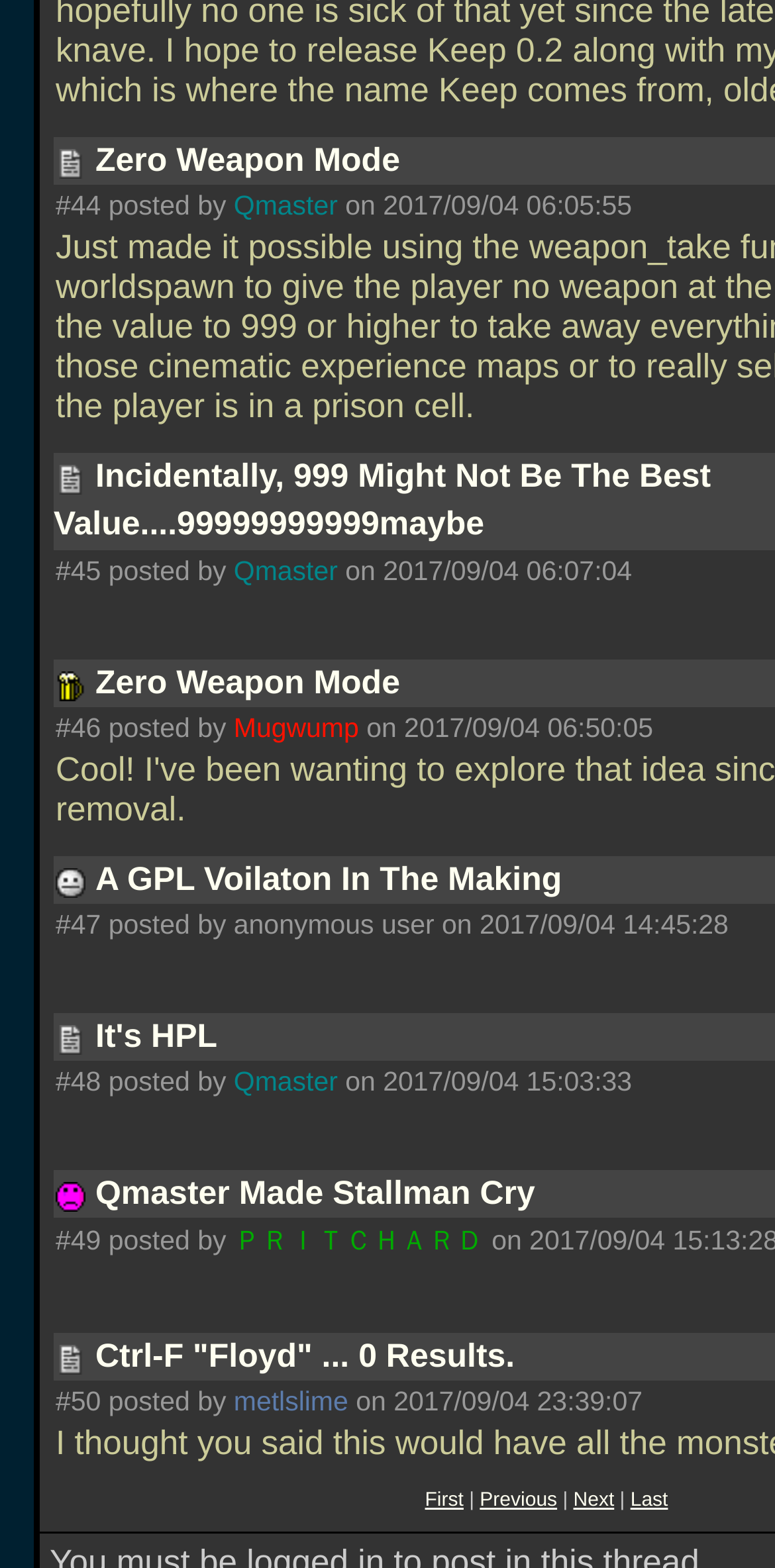Who posted the second comment?
Answer the question with as much detail as possible.

The second comment on the webpage is posted by a user named 'Qmaster' as indicated by the link 'Qmaster' next to the comment.